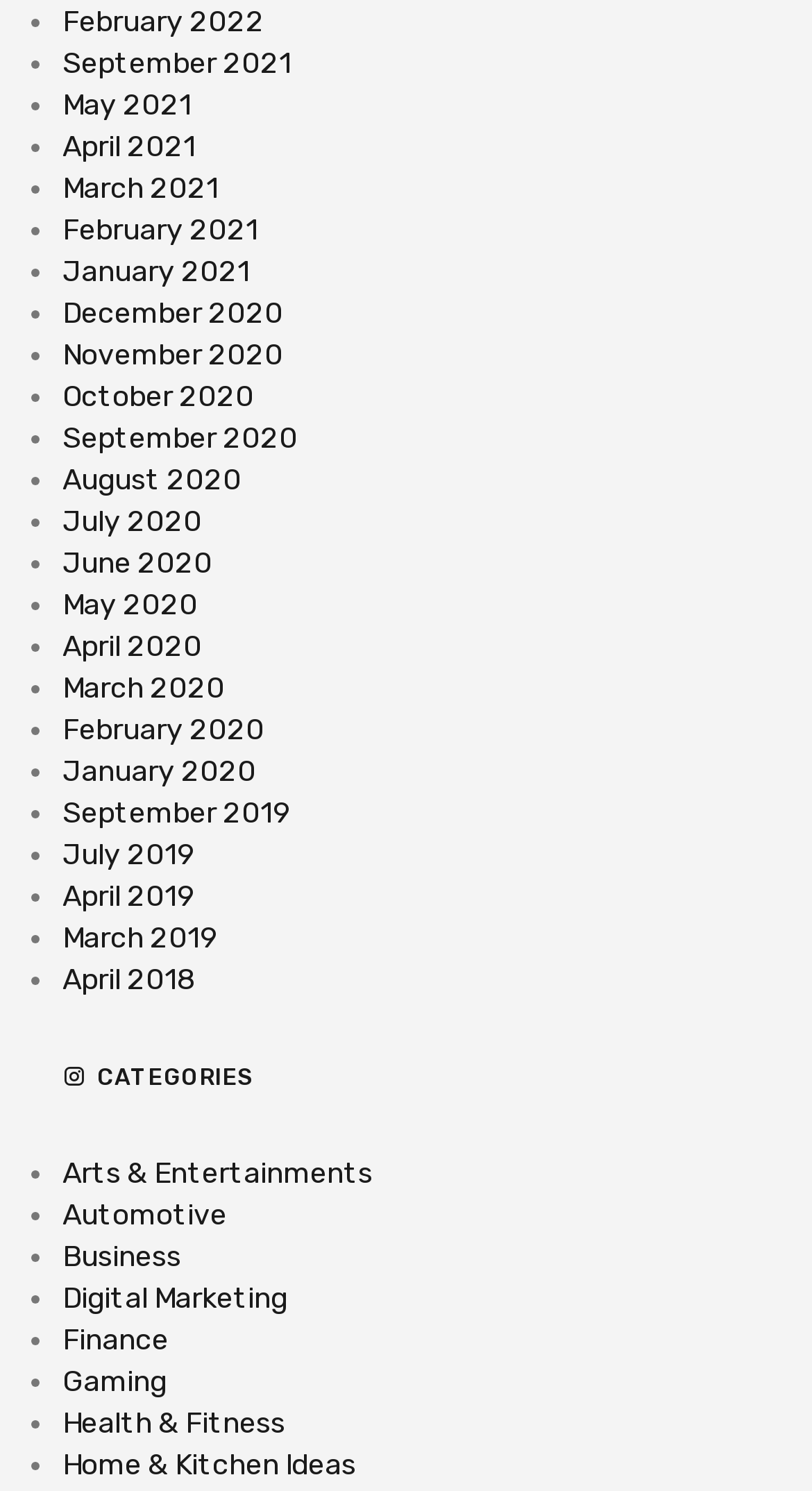Please identify the bounding box coordinates of where to click in order to follow the instruction: "Visit Home & Kitchen Ideas".

[0.077, 0.971, 0.438, 0.995]